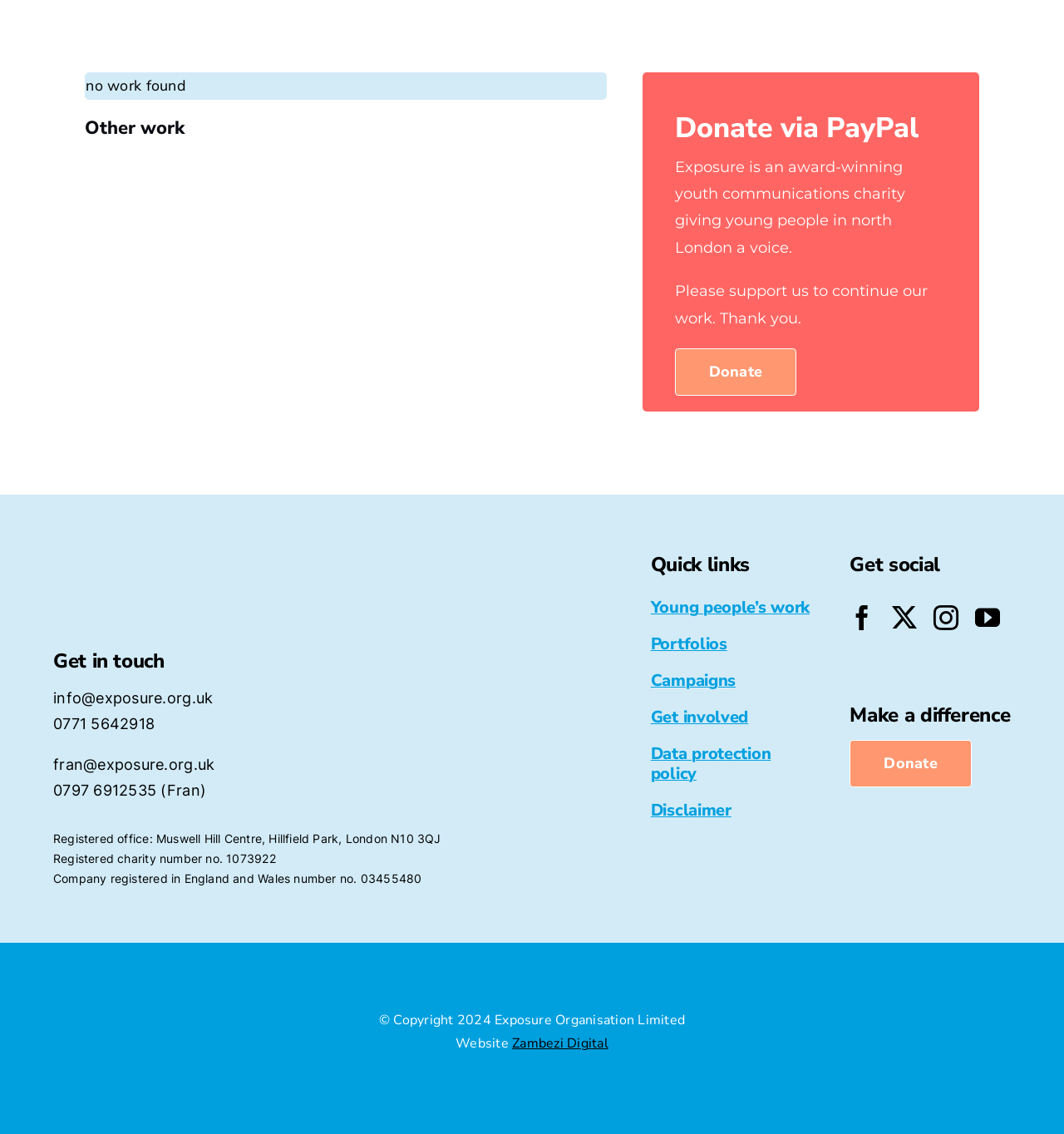Pinpoint the bounding box coordinates of the element to be clicked to execute the instruction: "Get in touch".

[0.05, 0.573, 0.548, 0.594]